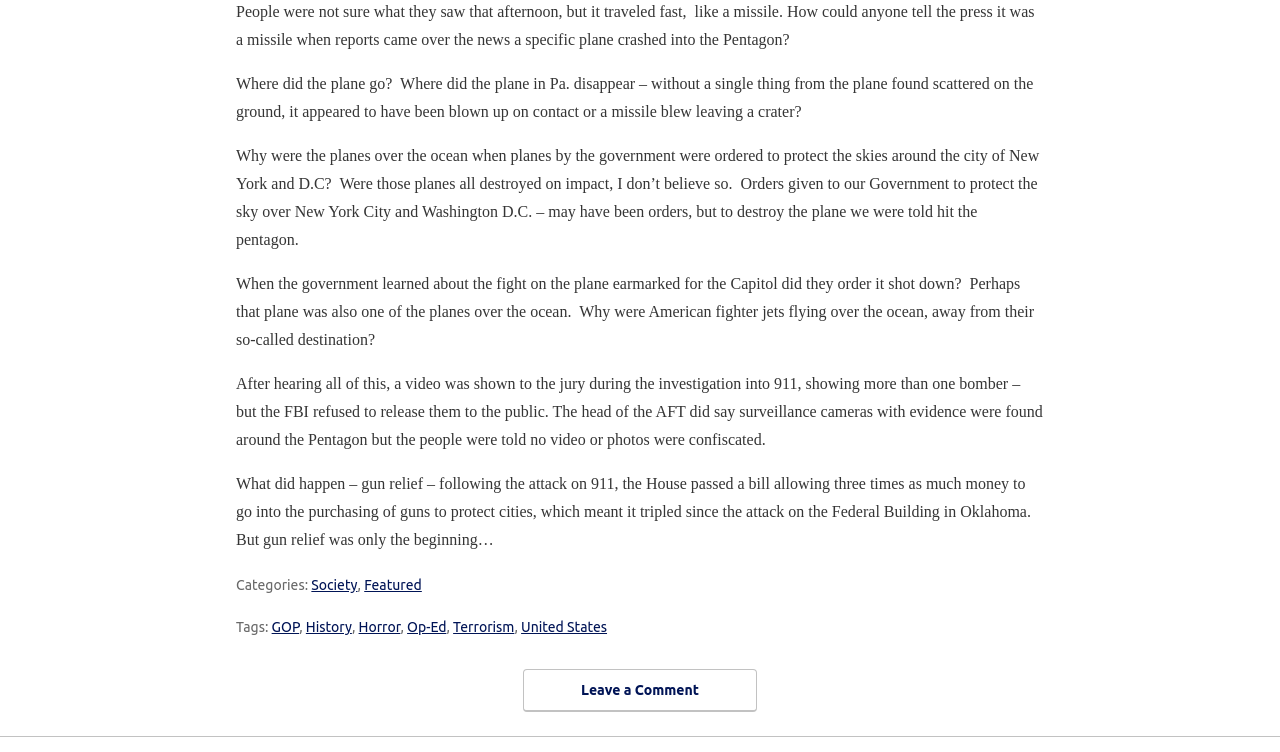Indicate the bounding box coordinates of the clickable region to achieve the following instruction: "Click the link 'GOP'."

[0.212, 0.823, 0.234, 0.844]